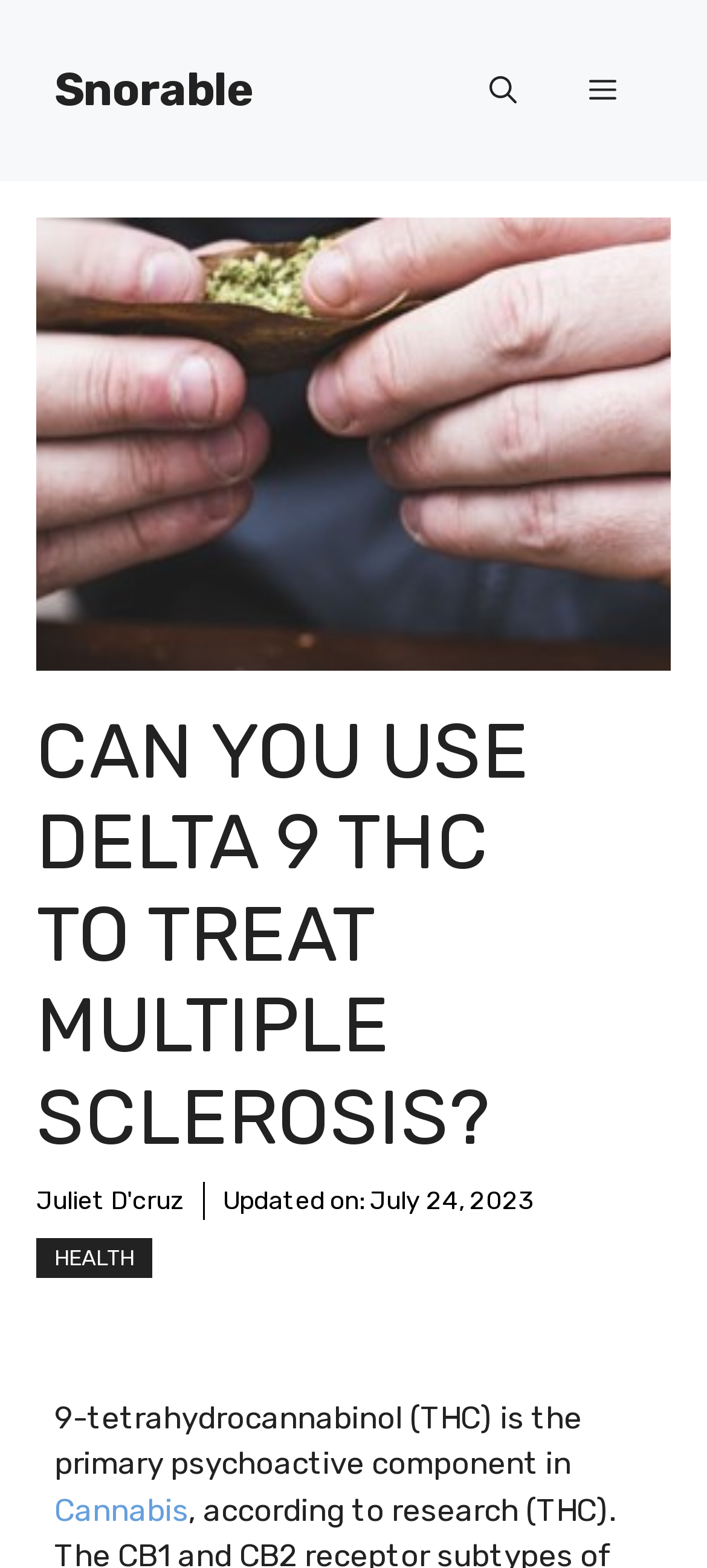Give the bounding box coordinates for this UI element: "Cannabis". The coordinates should be four float numbers between 0 and 1, arranged as [left, top, right, bottom].

[0.077, 0.951, 0.267, 0.975]